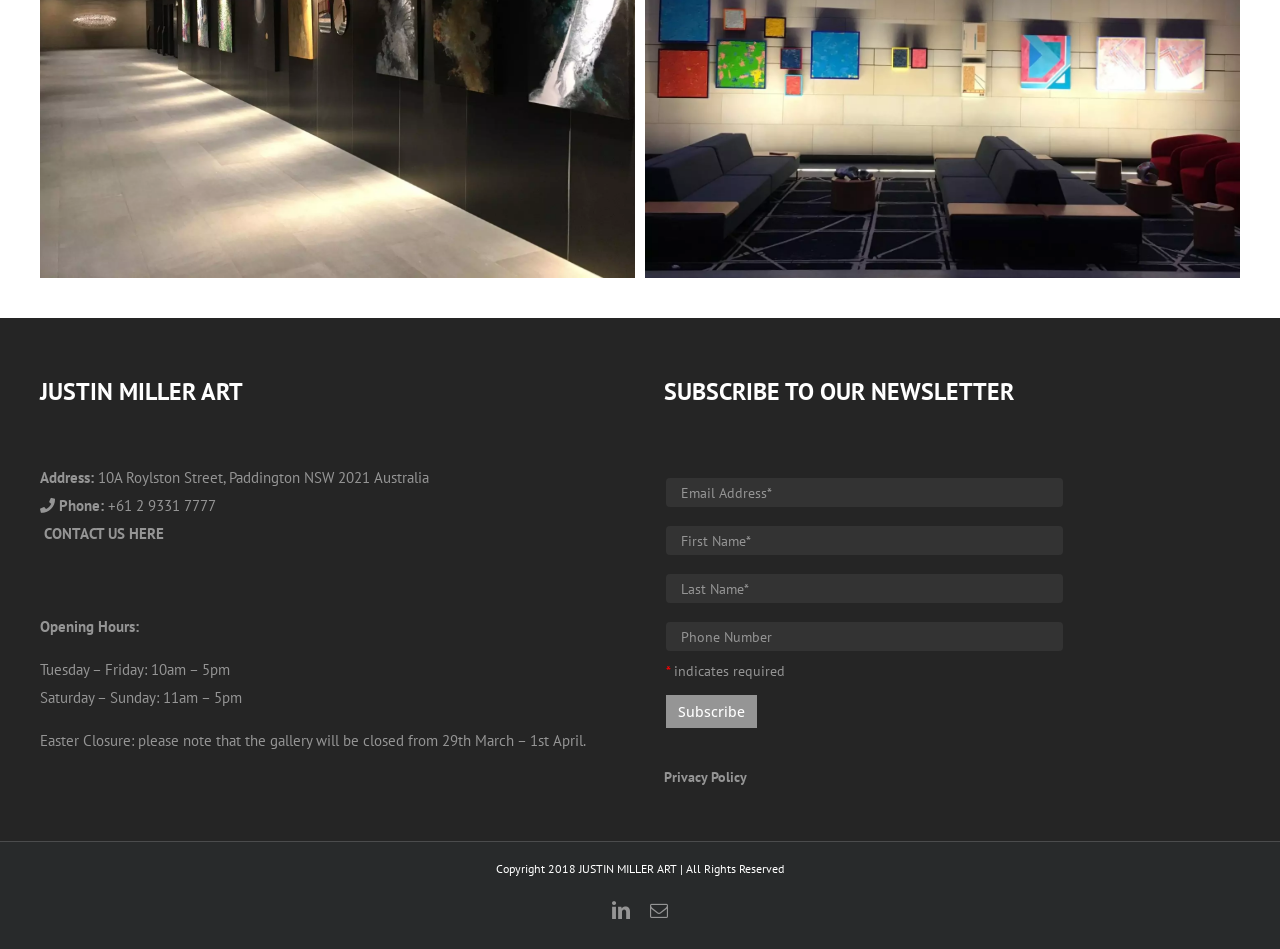Determine the coordinates of the bounding box for the clickable area needed to execute this instruction: "Click Subscribe".

[0.521, 0.732, 0.592, 0.767]